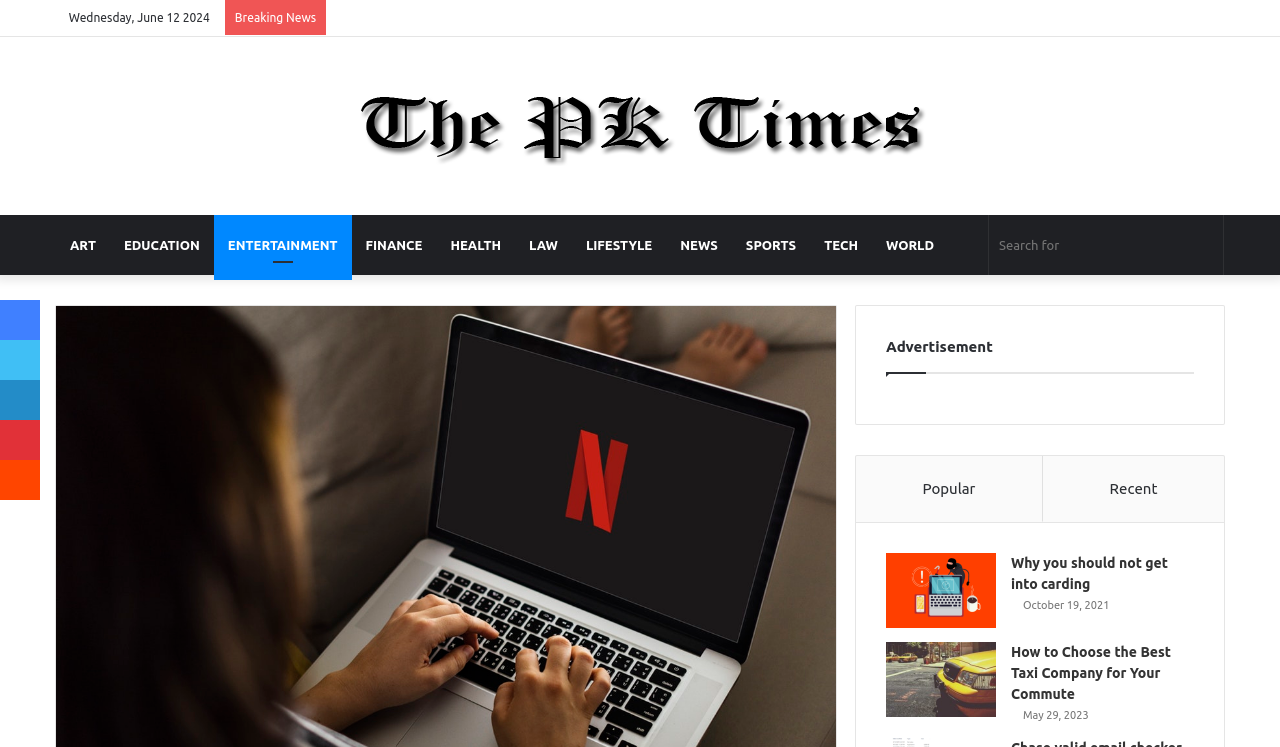Provide the bounding box coordinates of the HTML element this sentence describes: "Log In".

[0.887, 0.0, 0.91, 0.047]